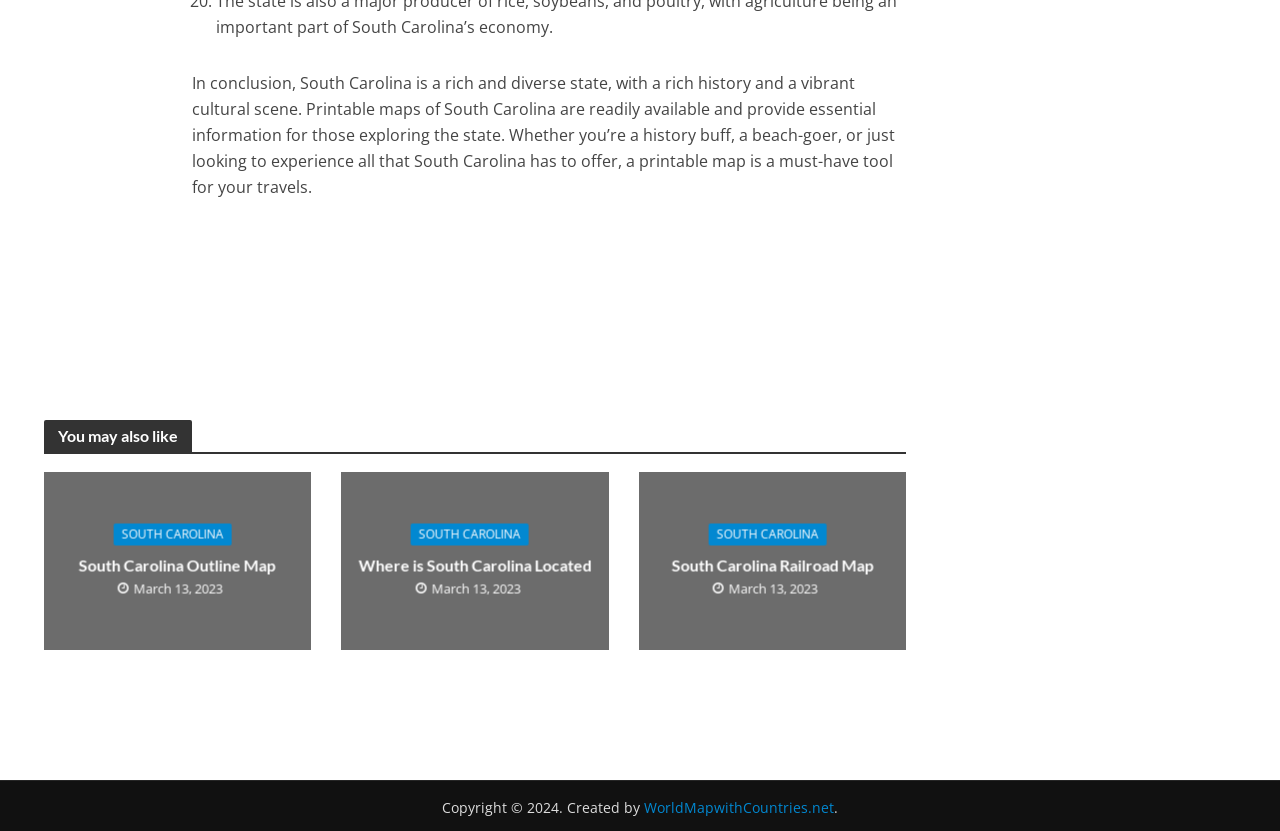Mark the bounding box of the element that matches the following description: "South Carolina".

[0.088, 0.63, 0.181, 0.657]